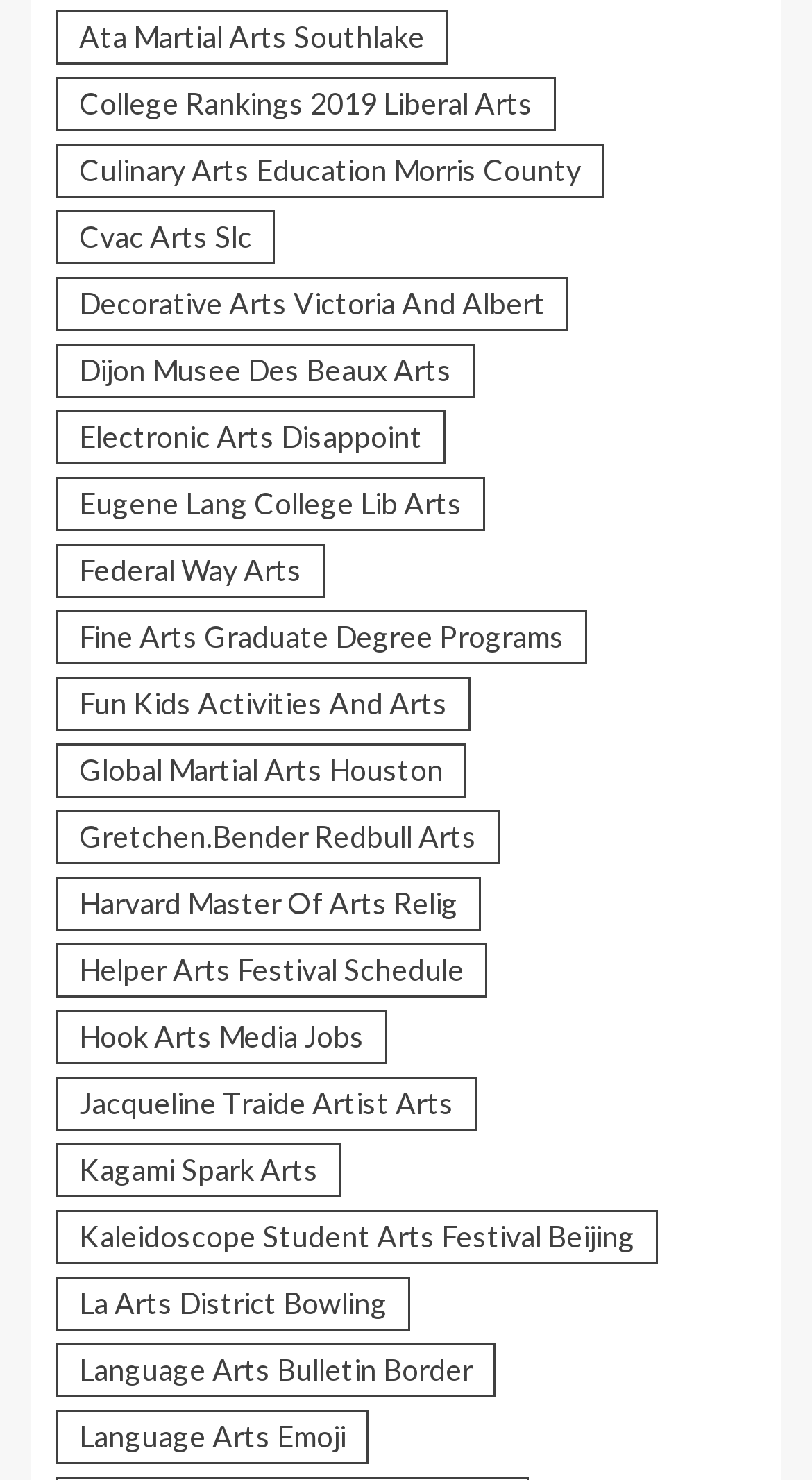Answer the following inquiry with a single word or phrase:
What is the first link on the webpage?

Ata Martial Arts Southlake